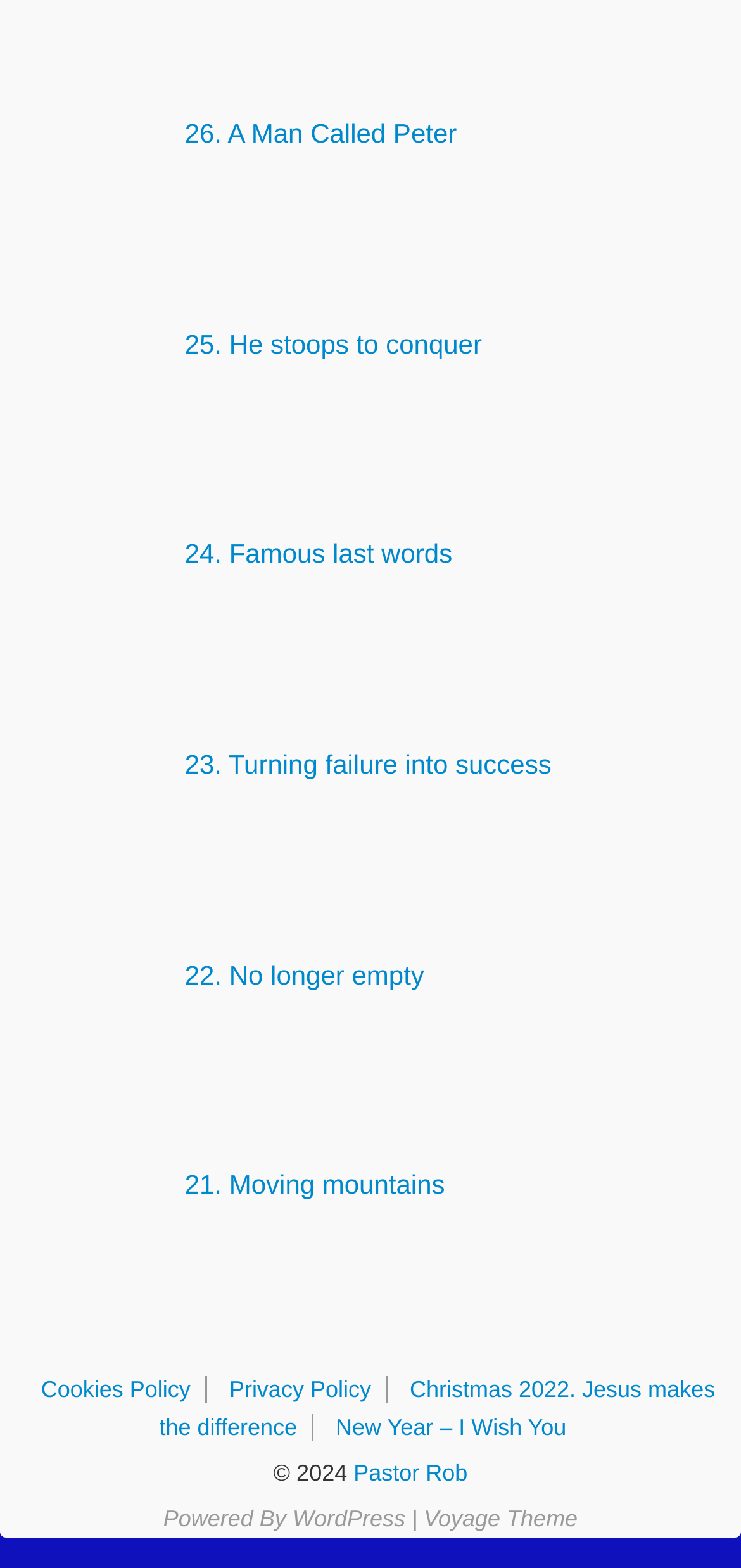Provide a short, one-word or phrase answer to the question below:
What is the title of the first link?

A Man Called Peter